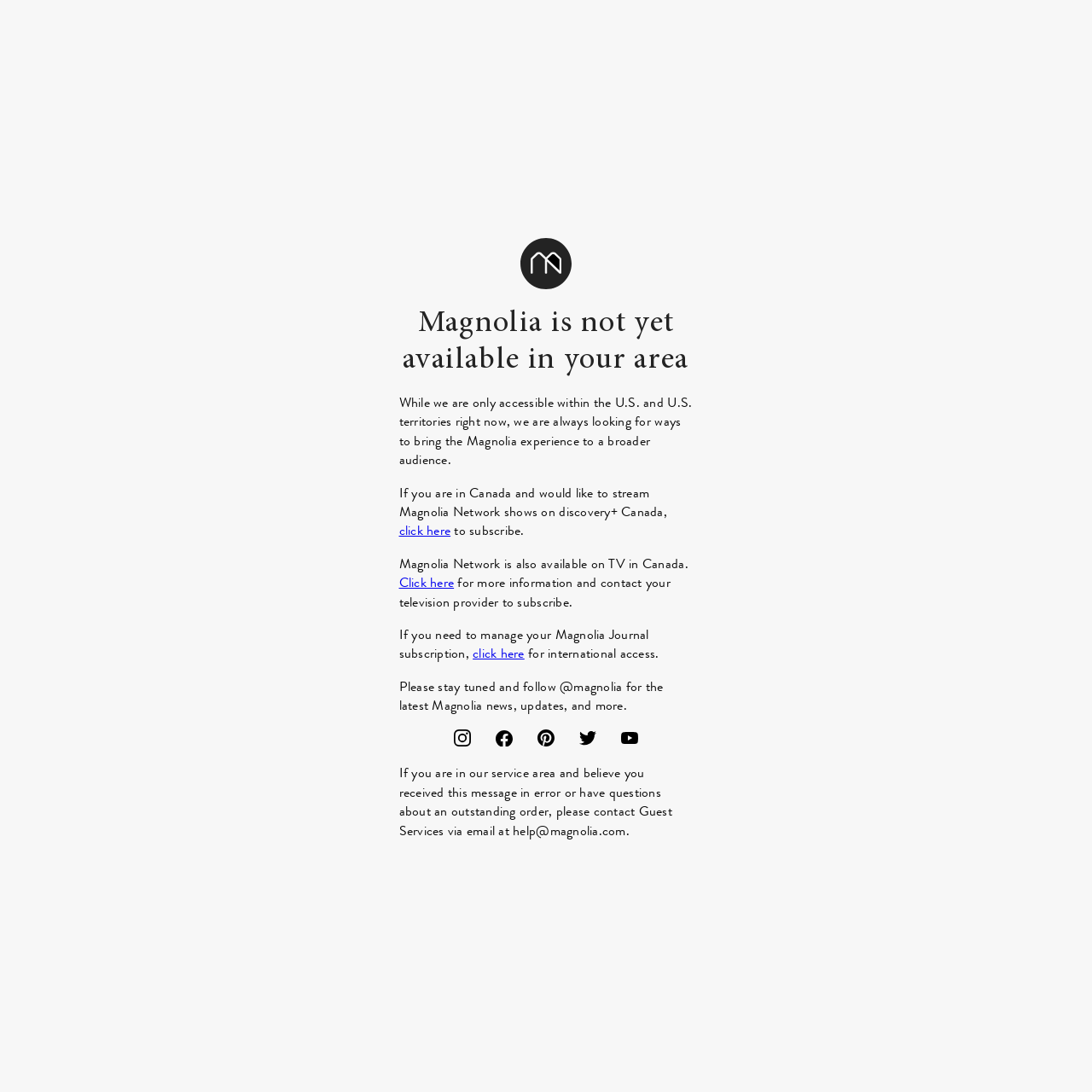Please specify the bounding box coordinates of the region to click in order to perform the following instruction: "click the 'Click here' link for more information".

[0.365, 0.524, 0.416, 0.542]